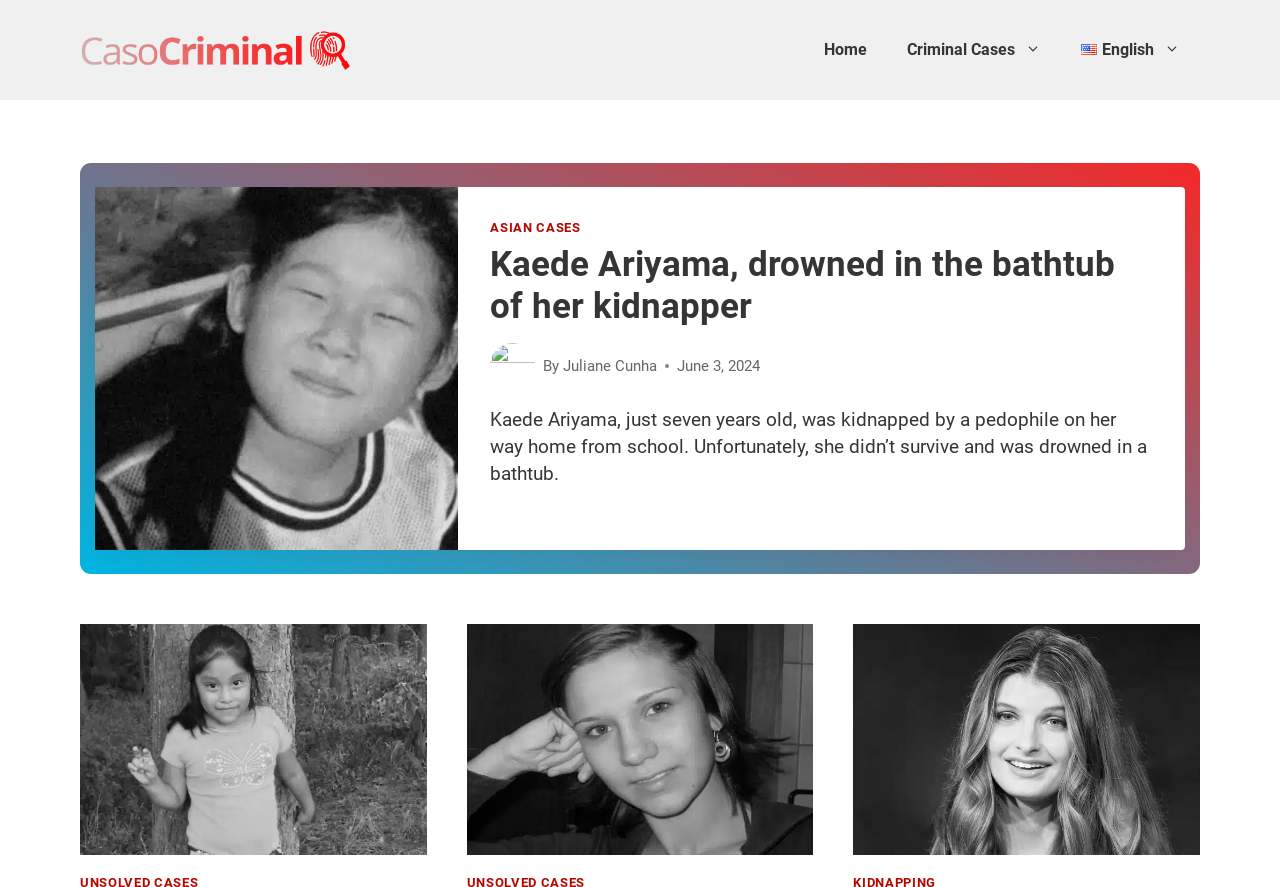Bounding box coordinates should be in the format (top-left x, top-left y, bottom-right x, bottom-right y) and all values should be floating point numbers between 0 and 1. Determine the bounding box coordinate for the UI element described as: Heavy Metal

None